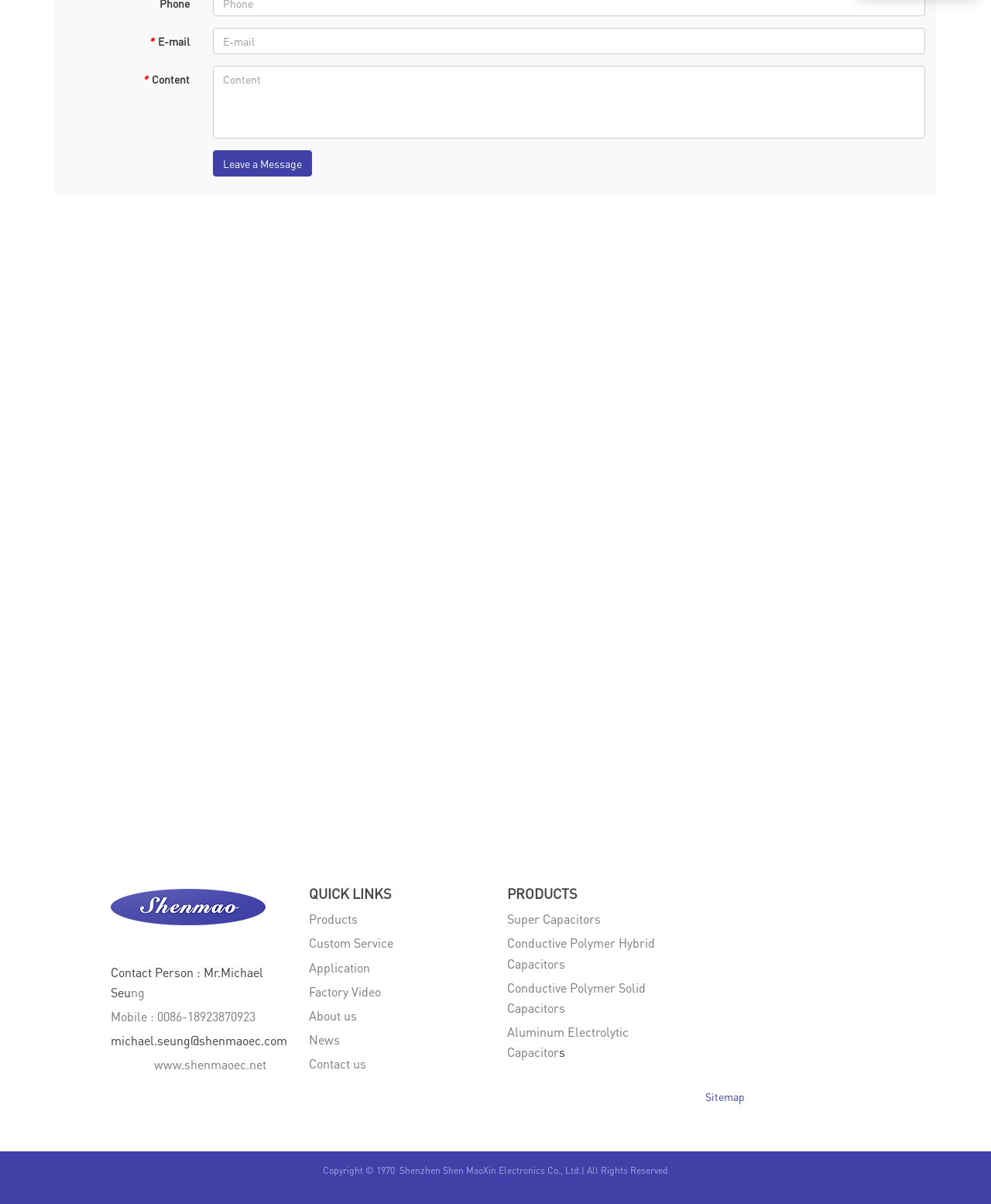Identify the bounding box for the UI element specified in this description: "News". The coordinates must be four float numbers between 0 and 1, formatted as [left, top, right, bottom].

[0.312, 0.857, 0.343, 0.87]